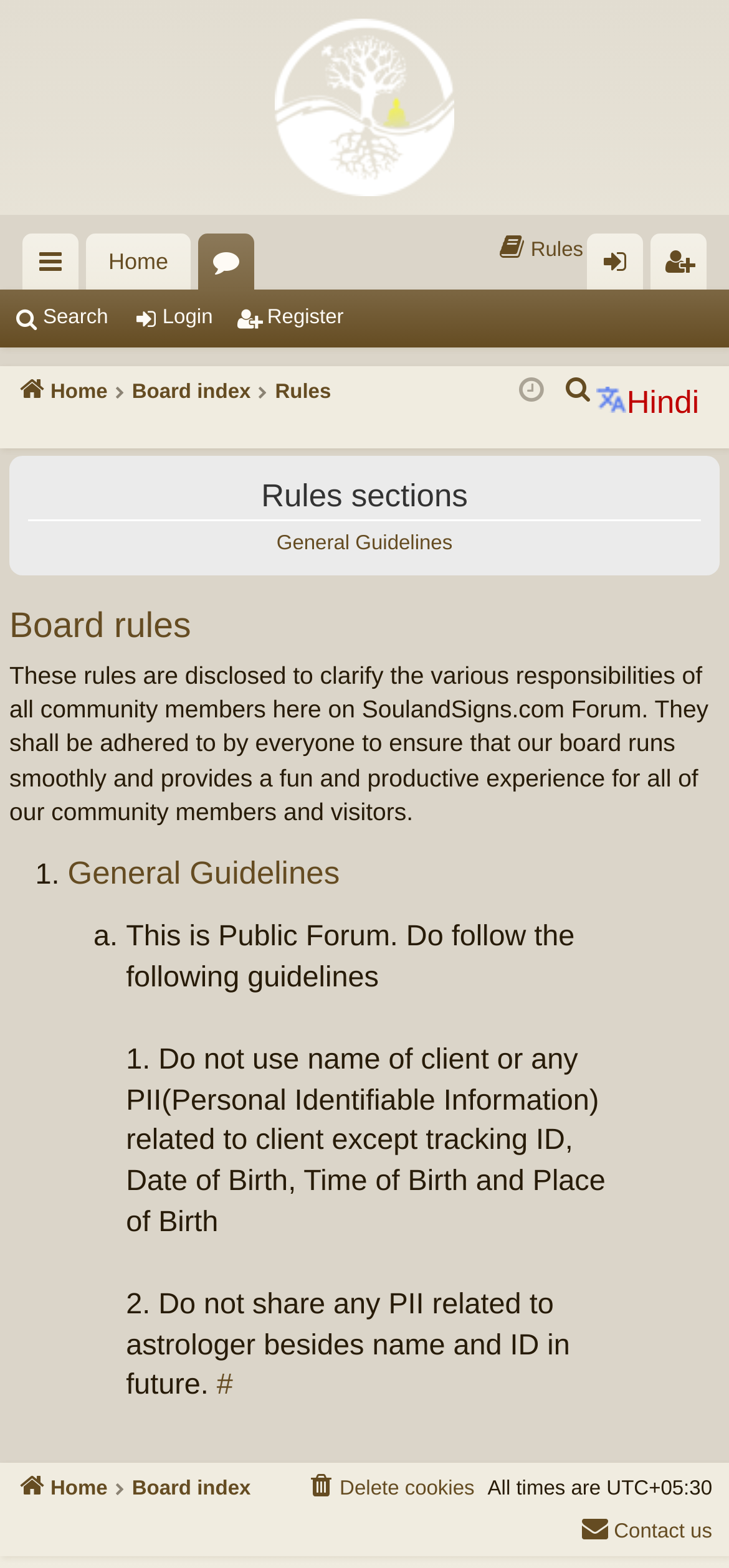Ascertain the bounding box coordinates for the UI element detailed here: "title="Home"". The coordinates should be provided as [left, top, right, bottom] with each value being a float between 0 and 1.

[0.0, 0.0, 1.0, 0.137]